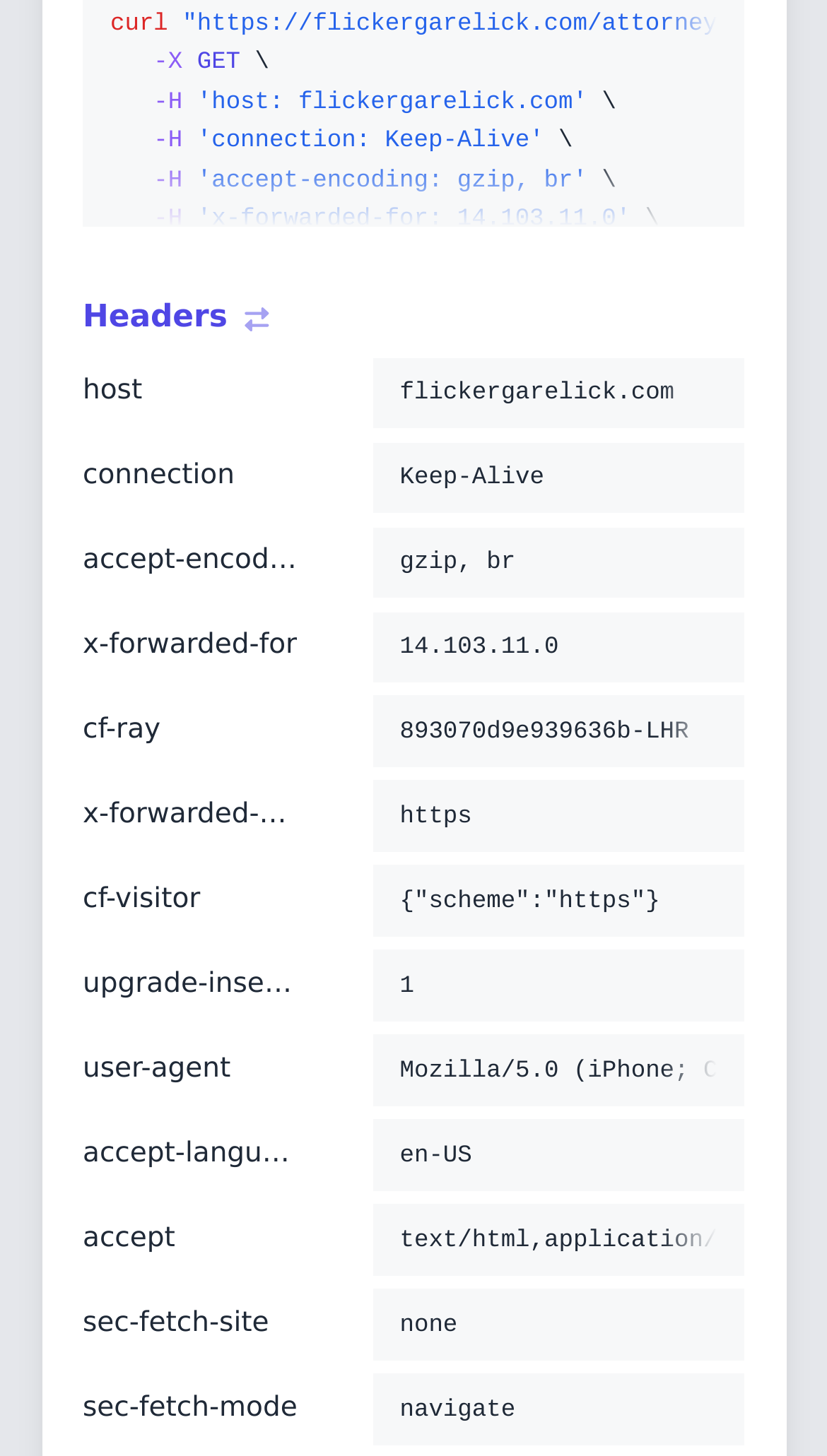Find the bounding box coordinates of the element to click in order to complete this instruction: "Copy the host". The bounding box coordinates must be four float numbers between 0 and 1, denoted as [left, top, right, bottom].

[0.825, 0.255, 0.875, 0.283]